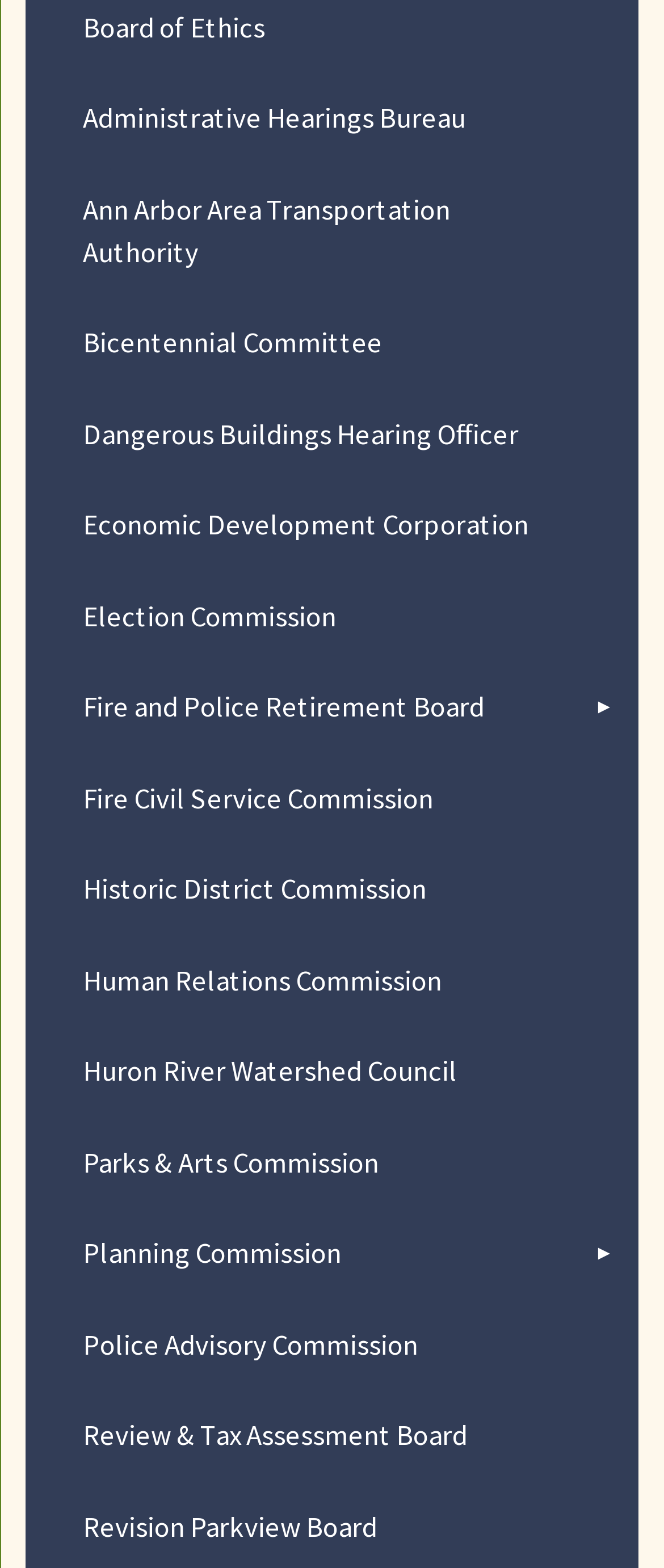How many menu items have a popup menu?
Refer to the image and answer the question using a single word or phrase.

23